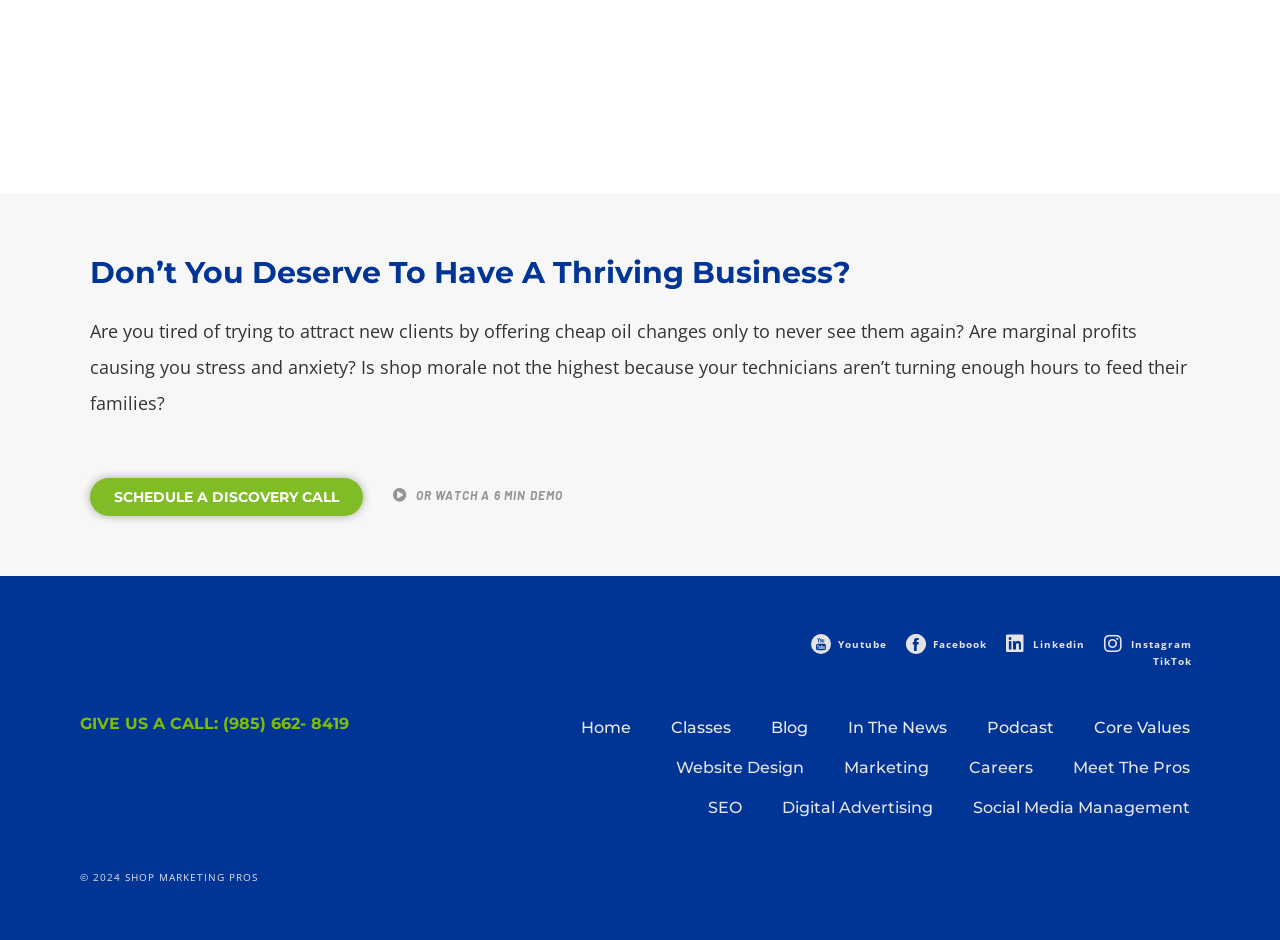What is the main concern of the business owner?
Based on the image, provide your answer in one word or phrase.

Attracting new clients